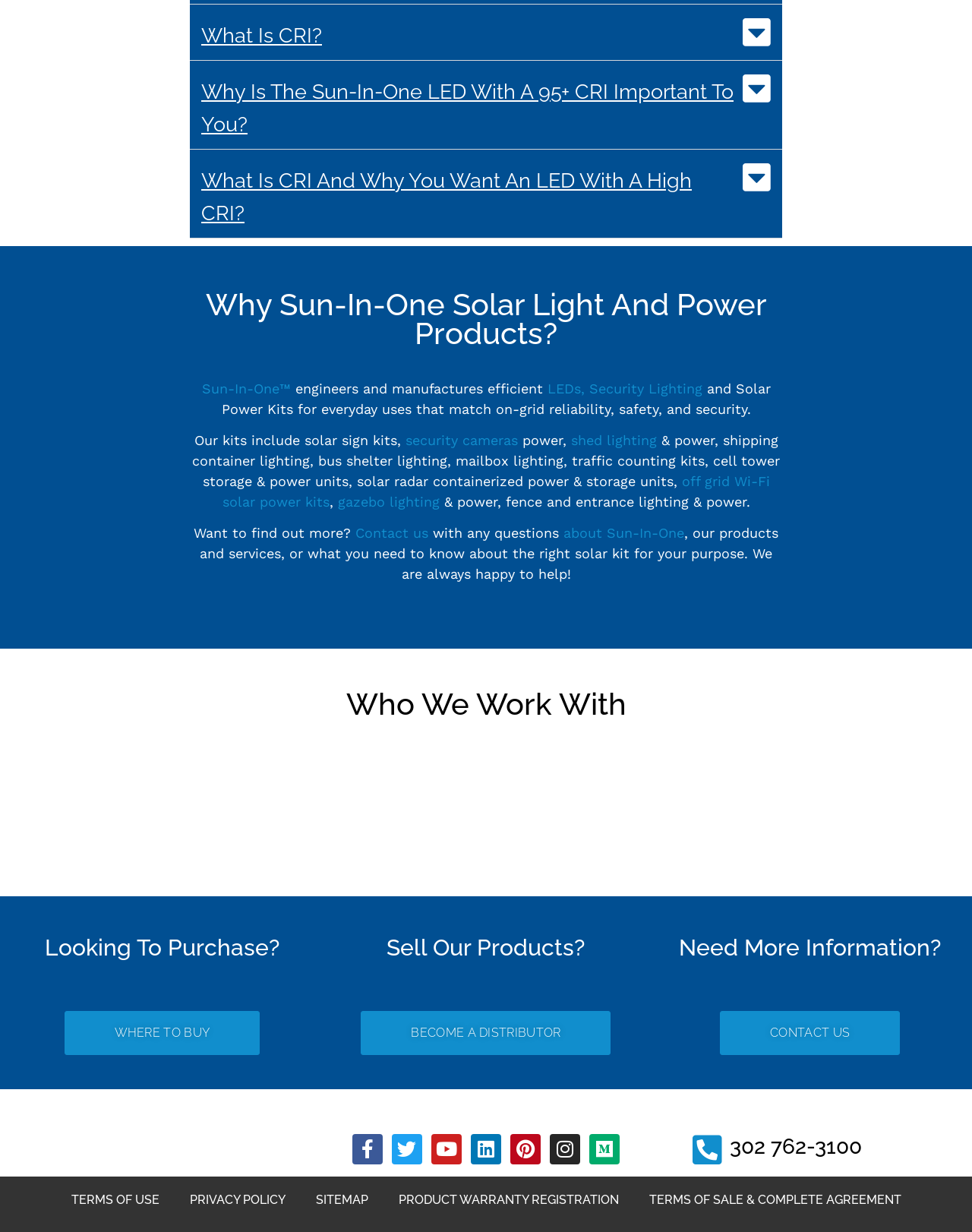Could you specify the bounding box coordinates for the clickable section to complete the following instruction: "Click on 'What Is CRI?'"?

[0.195, 0.004, 0.805, 0.049]